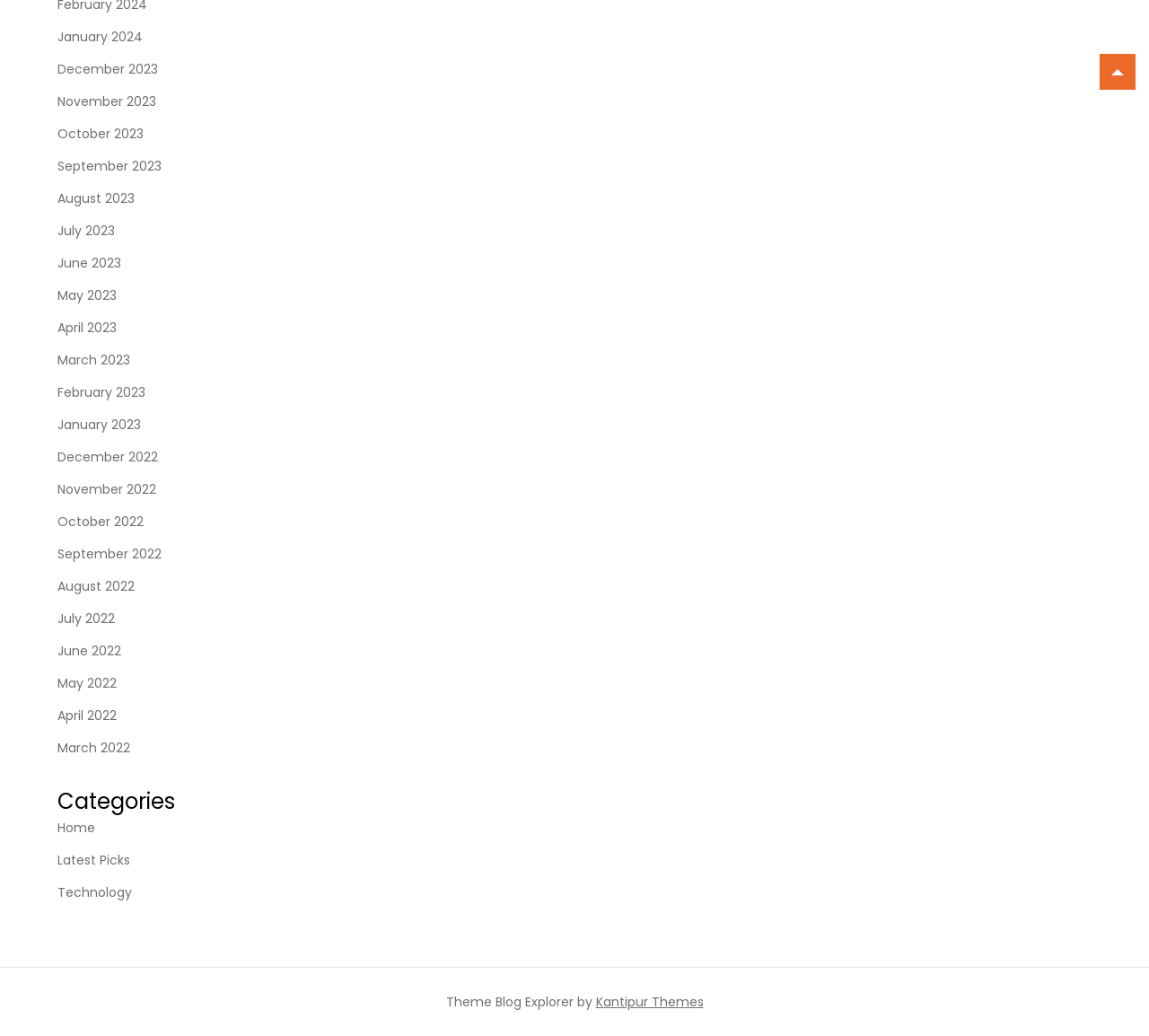What is the category listed below the month links? Examine the screenshot and reply using just one word or a brief phrase.

Categories